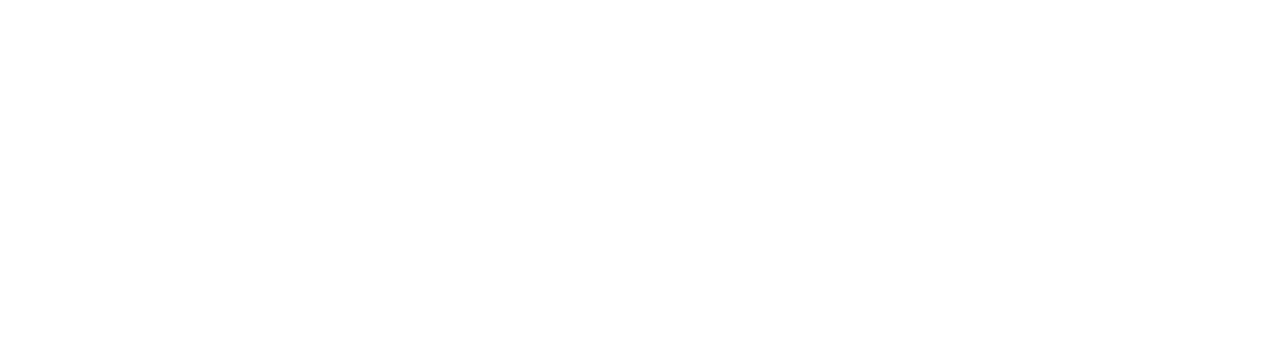What types of people are categorized on the webpage?
Use the image to give a comprehensive and detailed response to the question.

The webpage has links to different categories of people, including 'Alumni', 'Current Students', 'Faculty & Staff', 'International Students', 'Media', 'Parents & Family', 'Prospective Students', 'Researchers', 'Sports Fans', and 'Visitors & Neighbors', which suggests that the webpage is categorizing people based on their relationship with the university.